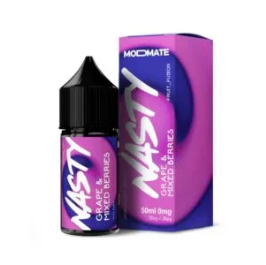Interpret the image and provide an in-depth description.

The image showcases a 50ml bottle of Nasty Juice, specifically the "Grape & Mixed Berries" flavor. This packaging features a sleek, modern design with vibrant purple hues and bold white lettering prominently displaying the brand name "Nasty." The bottle is housed in a matching box that also highlights the flavor profile, ensuring clarity for consumers. This e-liquid is nicotine-free (0mg) and is suitable for use with sub-ohm devices. The design emphasizes accessibility and convenience, making it a popular choice among vaping enthusiasts.